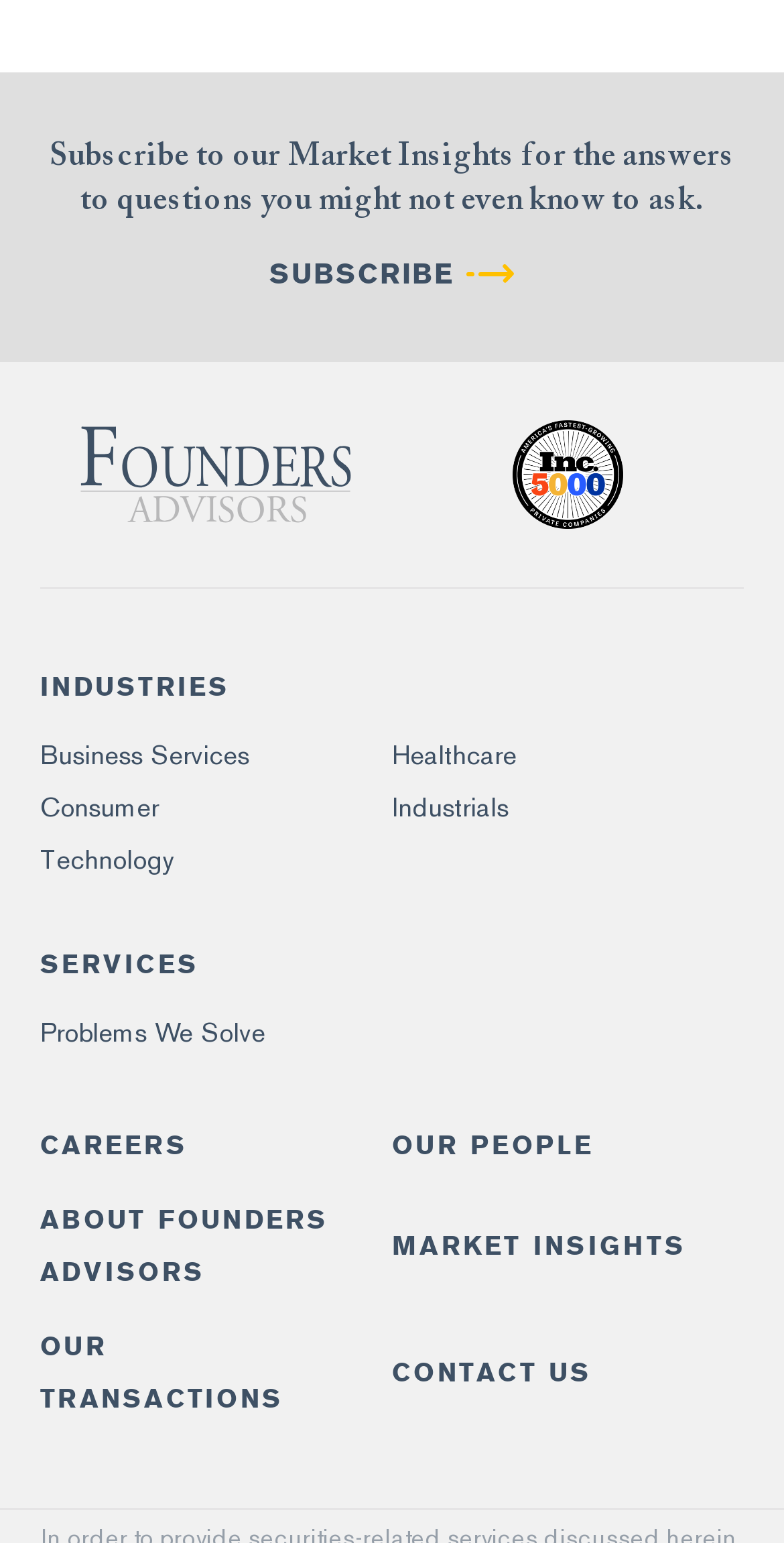Find the bounding box coordinates of the element I should click to carry out the following instruction: "Explore business services".

[0.051, 0.48, 0.318, 0.501]